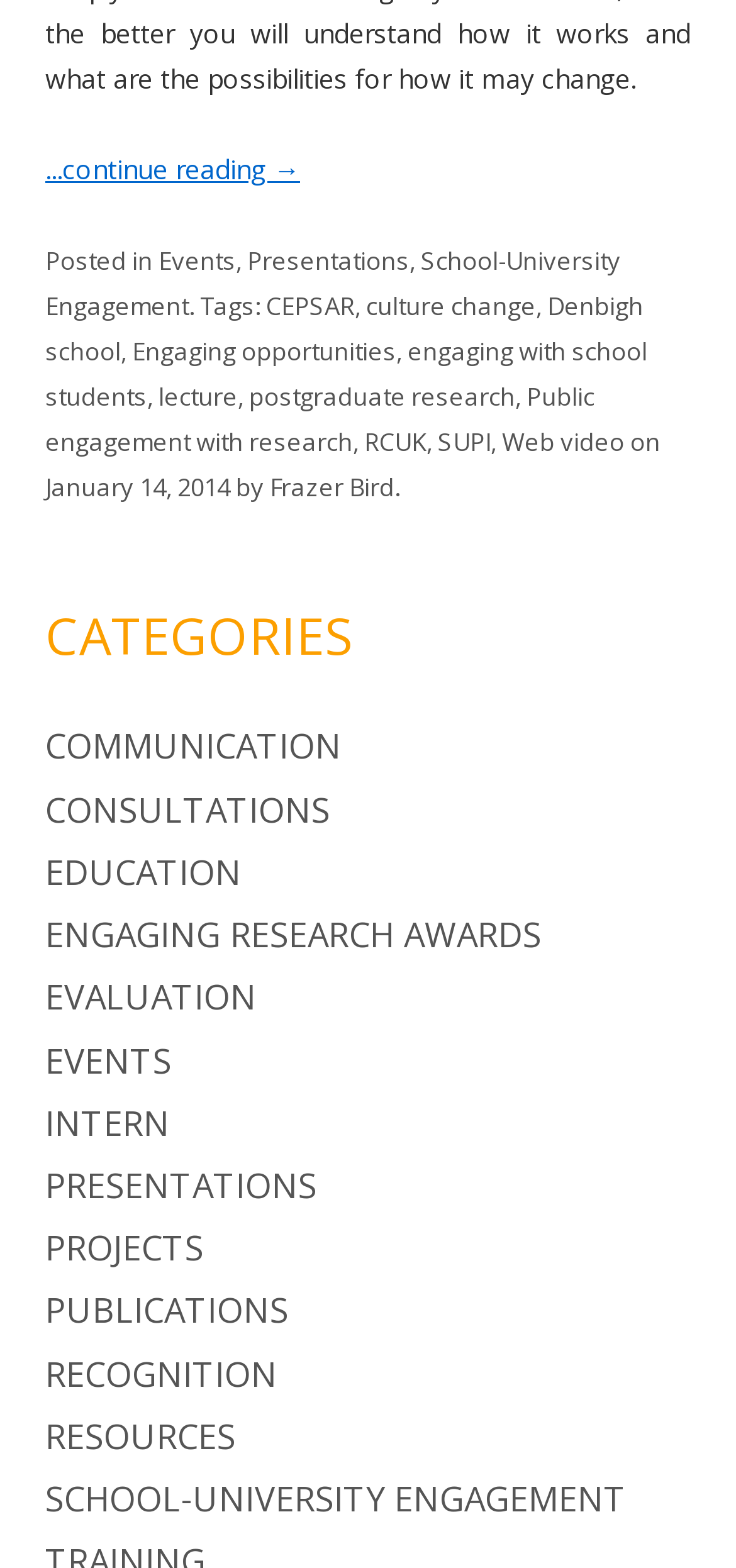Kindly determine the bounding box coordinates of the area that needs to be clicked to fulfill this instruction: "go to 'Events' page".

[0.215, 0.155, 0.321, 0.177]